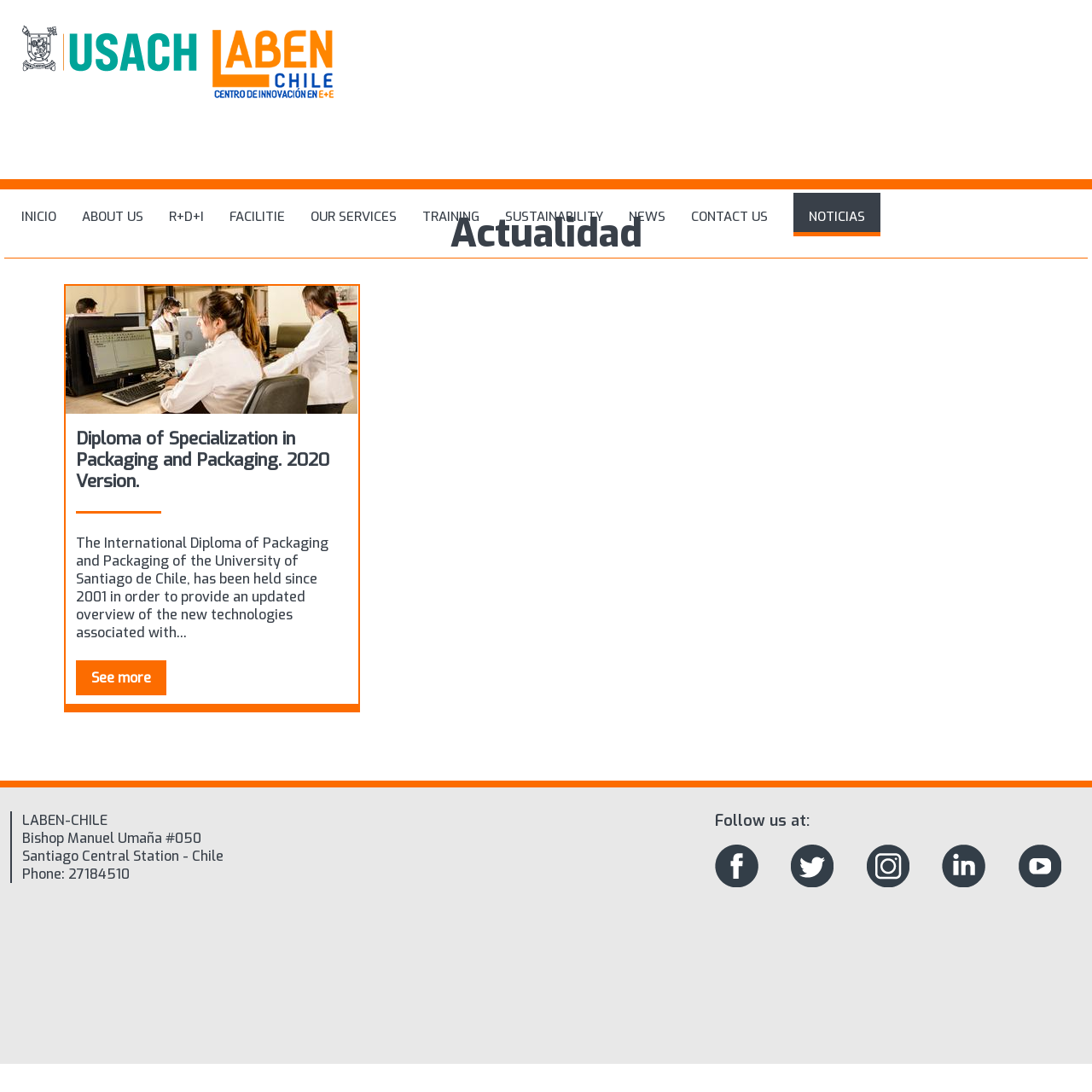What is the name of the university associated with the diploma? Based on the screenshot, please respond with a single word or phrase.

University of Santiago de Chile